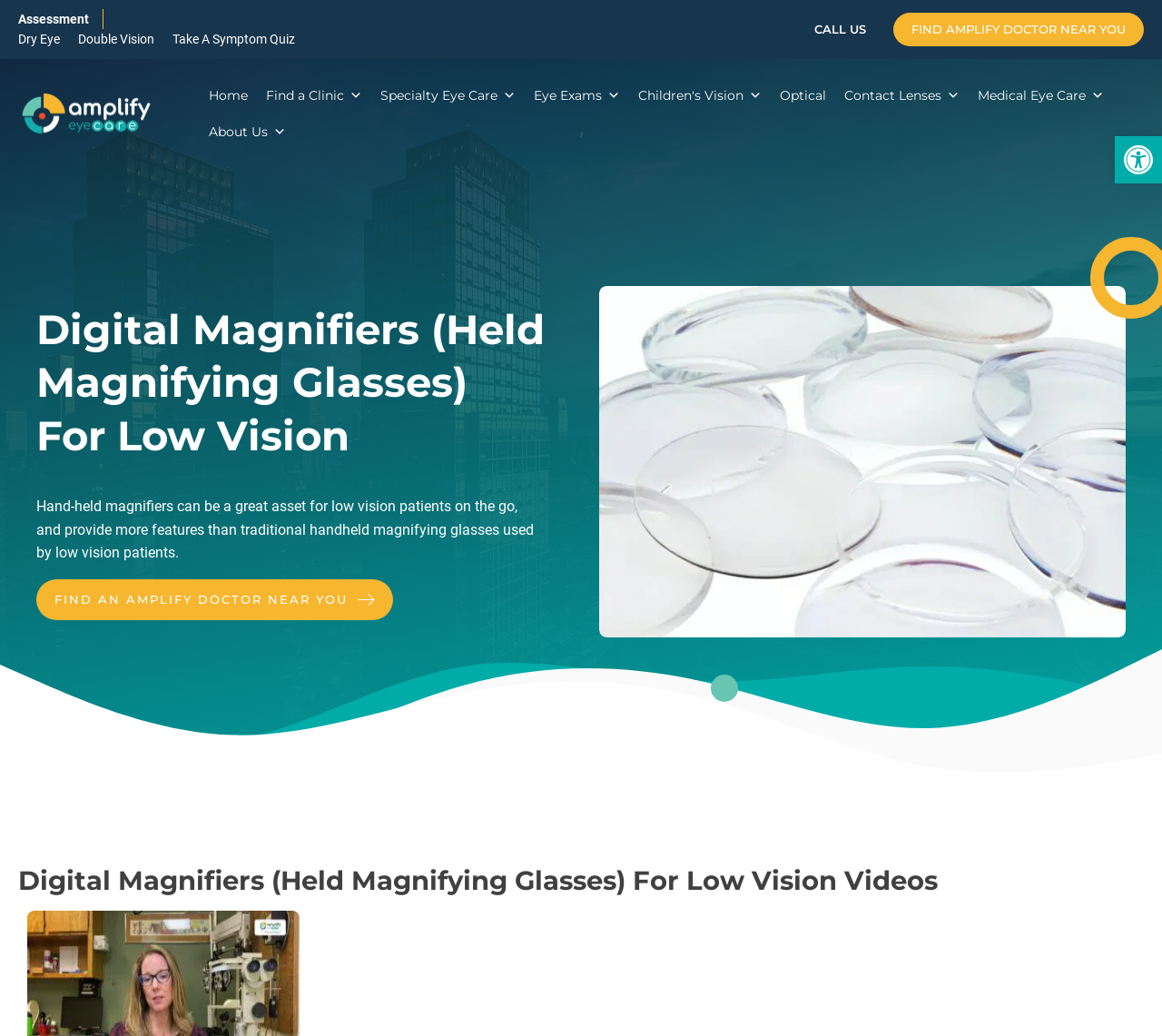Determine the bounding box coordinates of the section I need to click to execute the following instruction: "Click on 'CALL US'". Provide the coordinates as four float numbers between 0 and 1, i.e., [left, top, right, bottom].

[0.685, 0.012, 0.761, 0.045]